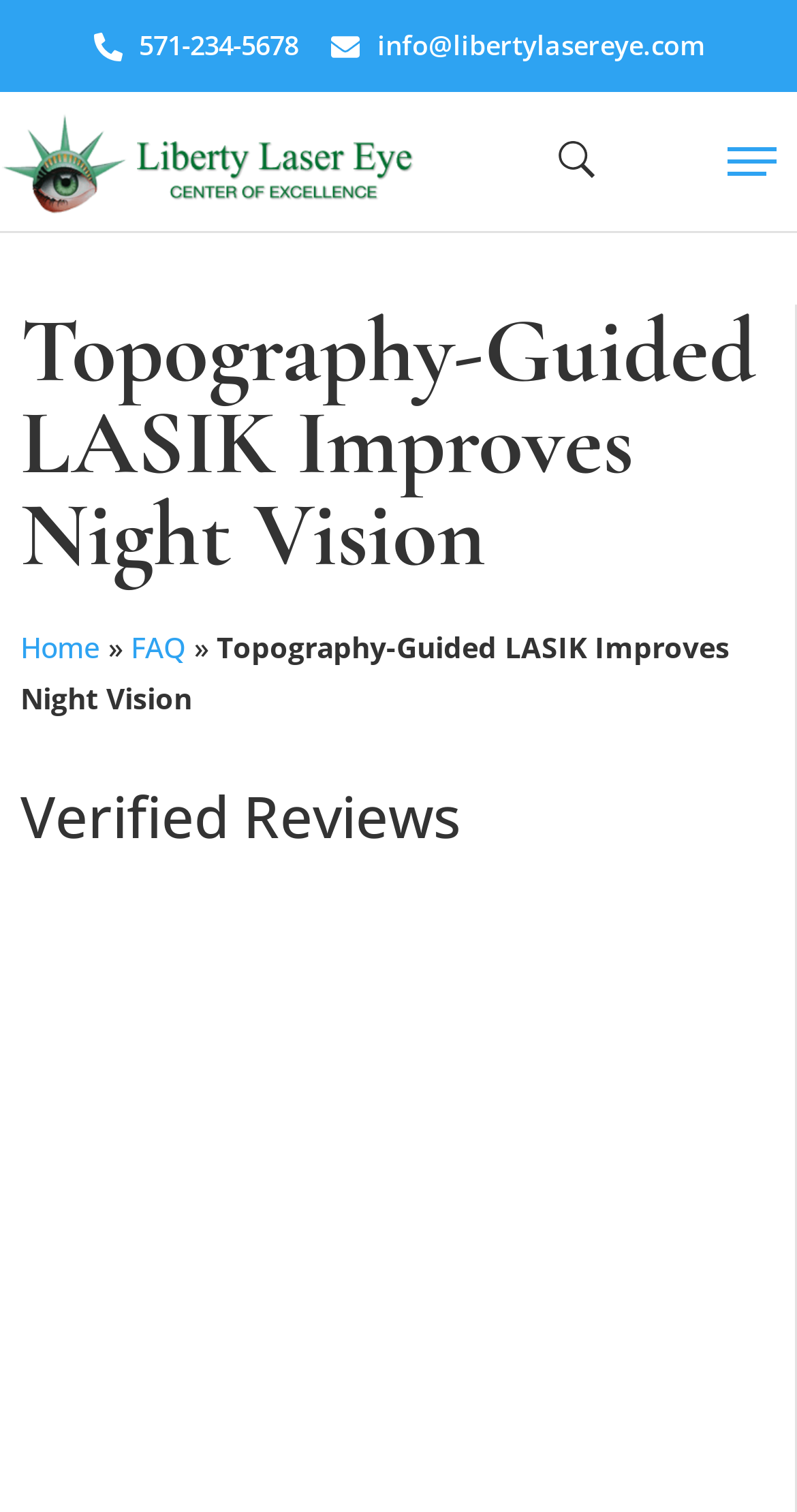Please answer the following question using a single word or phrase: 
What is the second menu item on the webpage?

FAQ